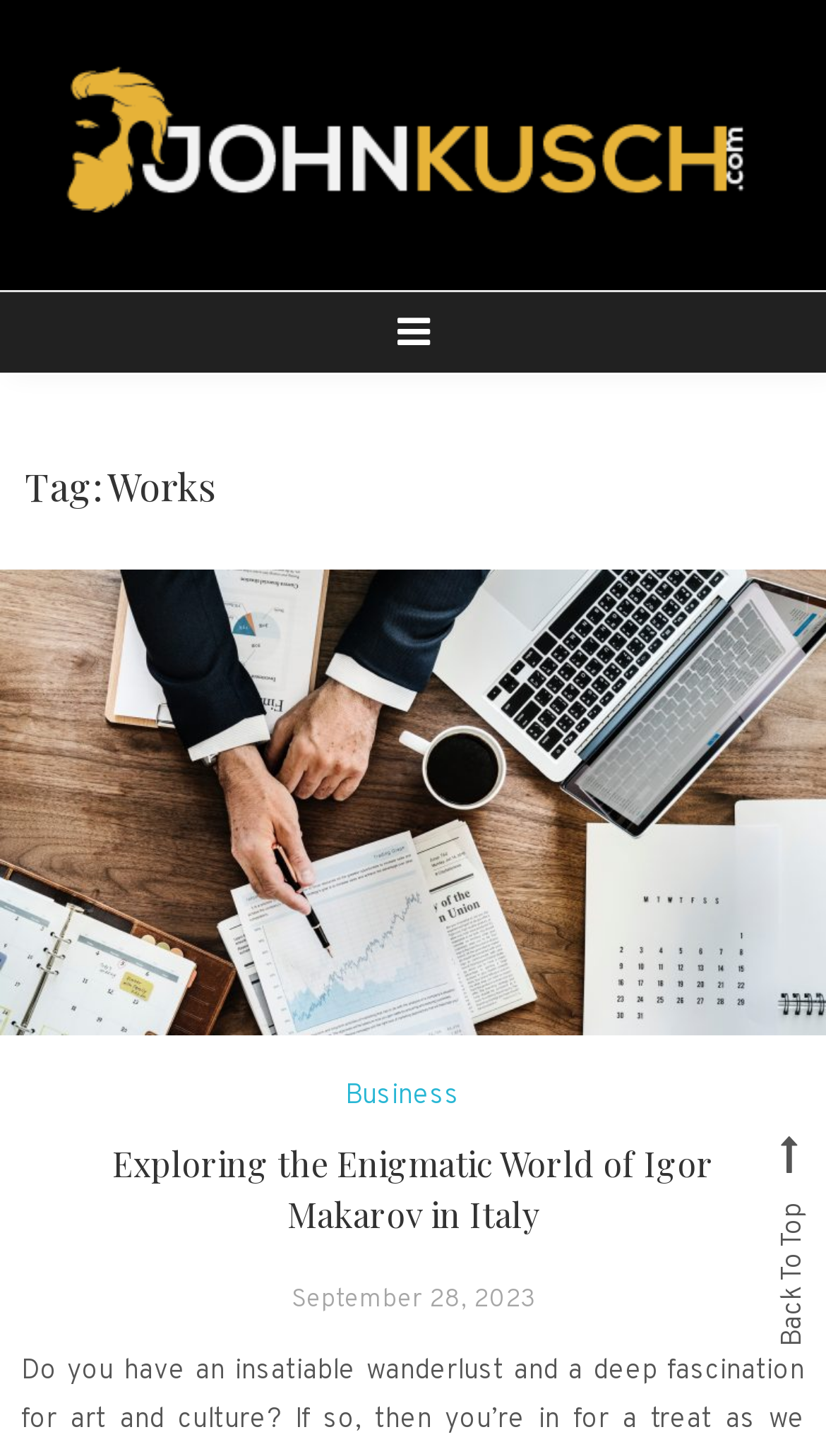Provide the bounding box coordinates for the UI element that is described by this text: "September 28, 2023September 30, 2023". The coordinates should be in the form of four float numbers between 0 and 1: [left, top, right, bottom].

[0.353, 0.881, 0.647, 0.904]